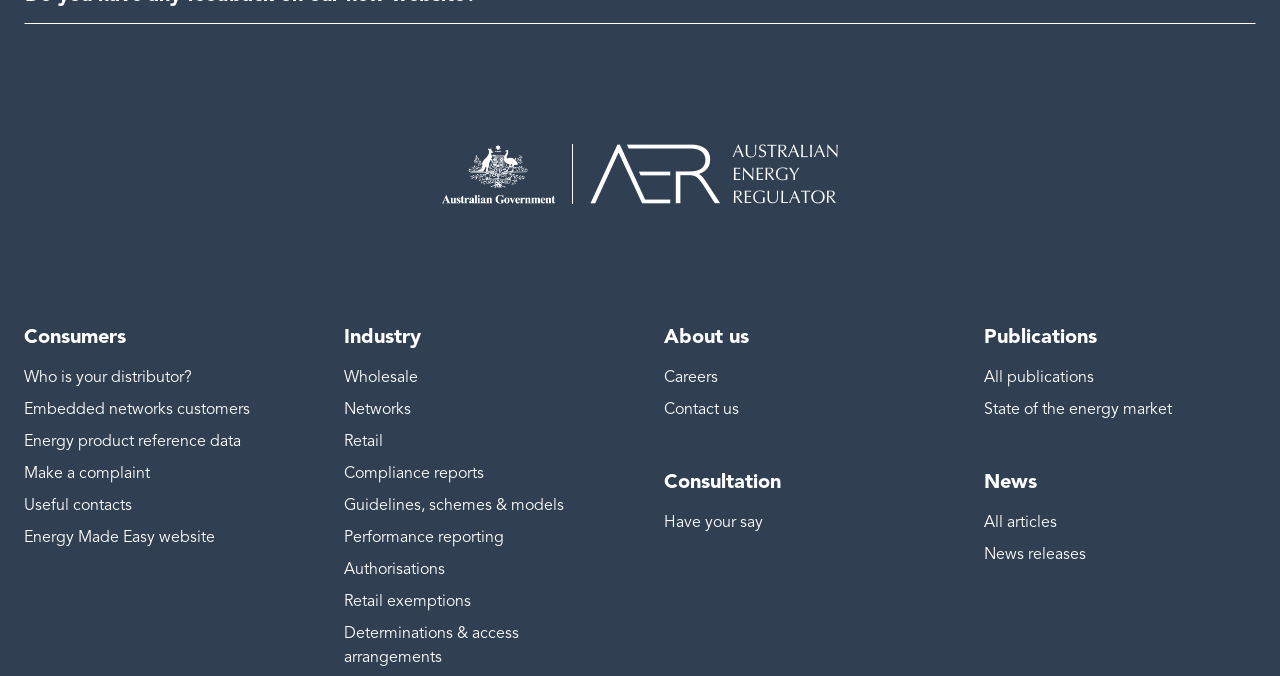Please identify the bounding box coordinates of the element's region that needs to be clicked to fulfill the following instruction: "Make a complaint". The bounding box coordinates should consist of four float numbers between 0 and 1, i.e., [left, top, right, bottom].

[0.019, 0.685, 0.117, 0.715]